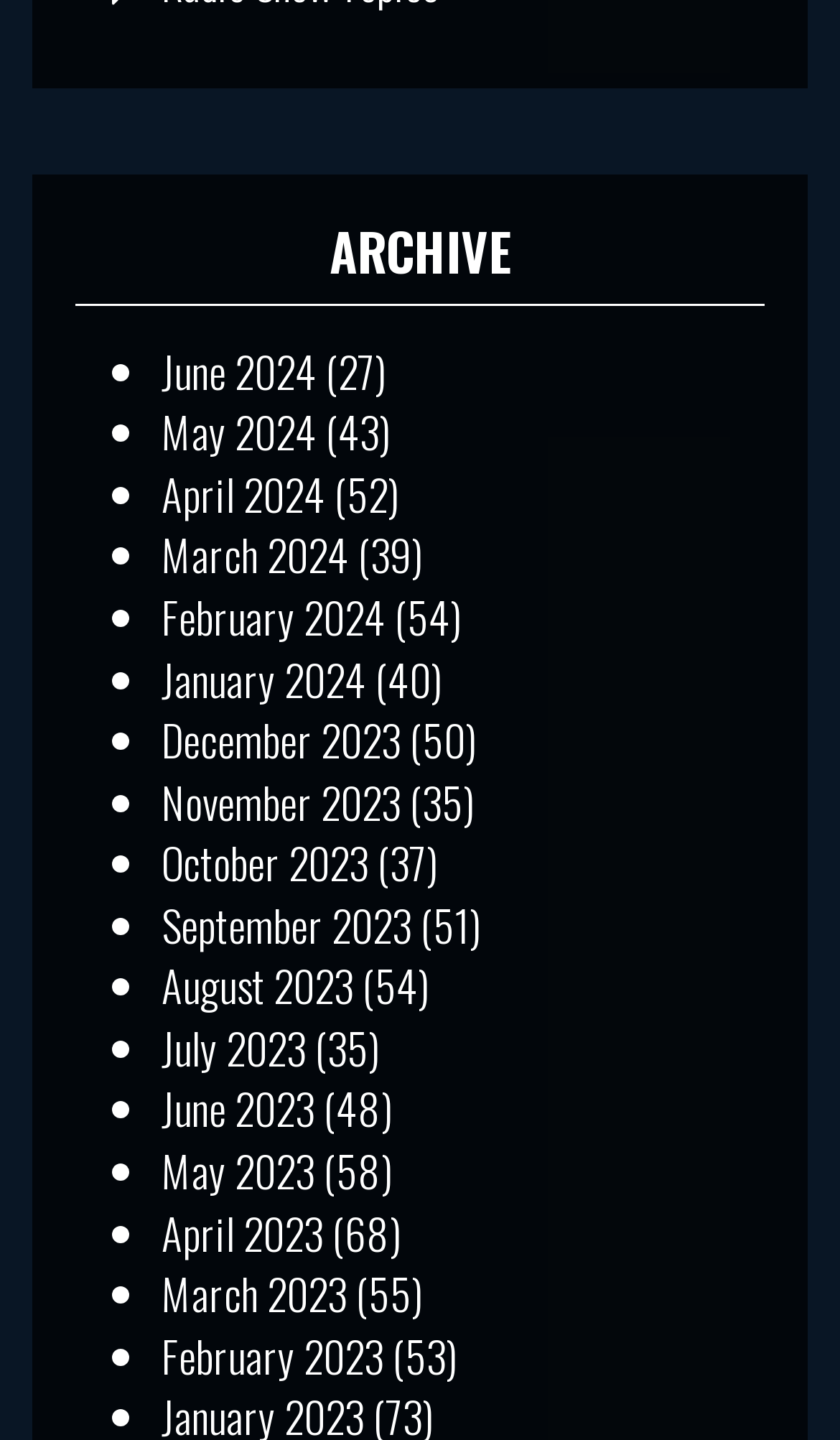Determine the bounding box coordinates of the clickable region to carry out the instruction: "View last page".

[0.629, 0.752, 0.794, 0.816]